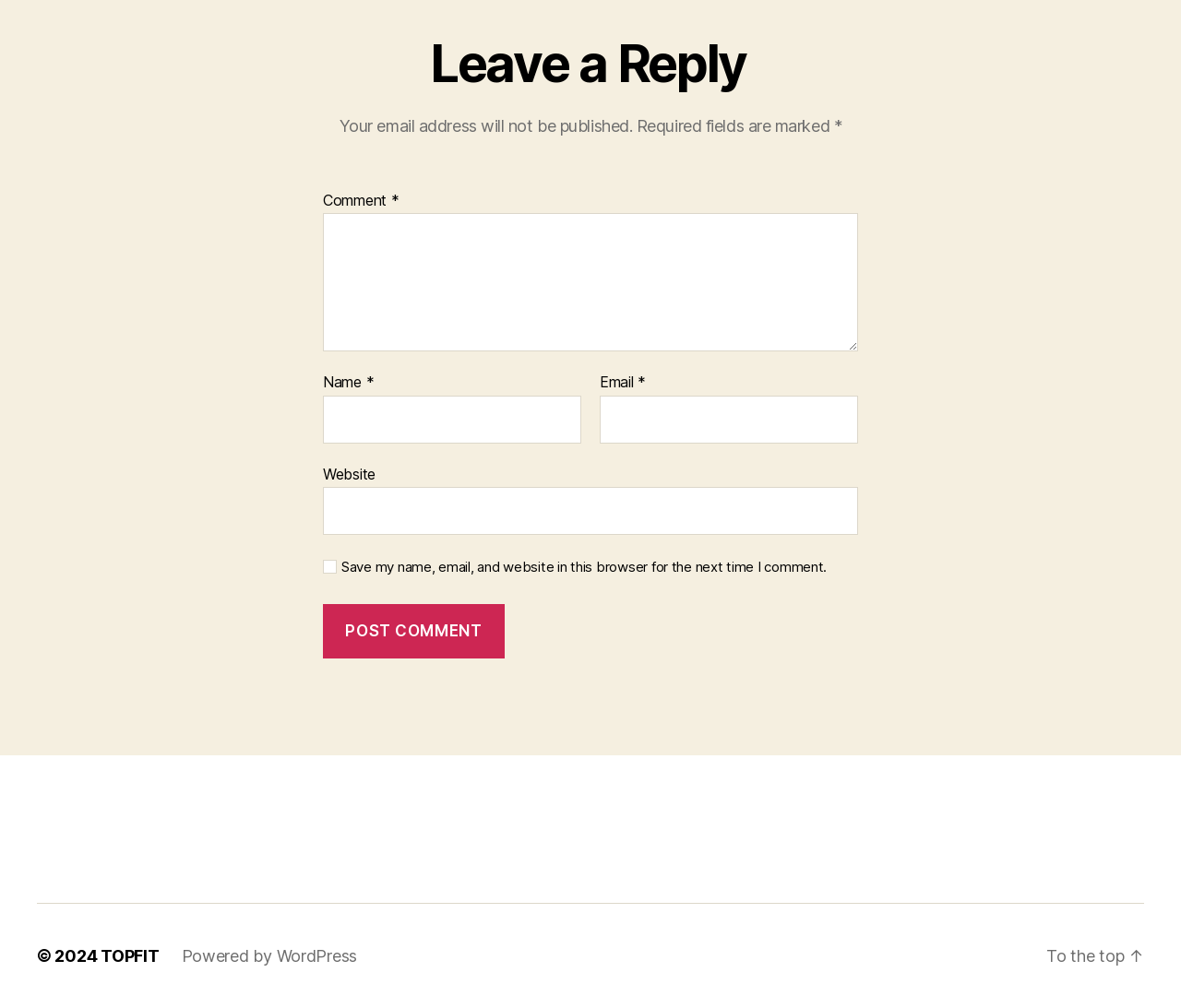Provide a brief response to the question below using one word or phrase:
What is the label of the first text box?

Comment